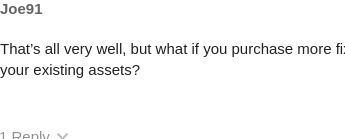What is the context of Joe91's discussion?
Based on the image, provide a one-word or brief-phrase response.

Accounting or asset management systems